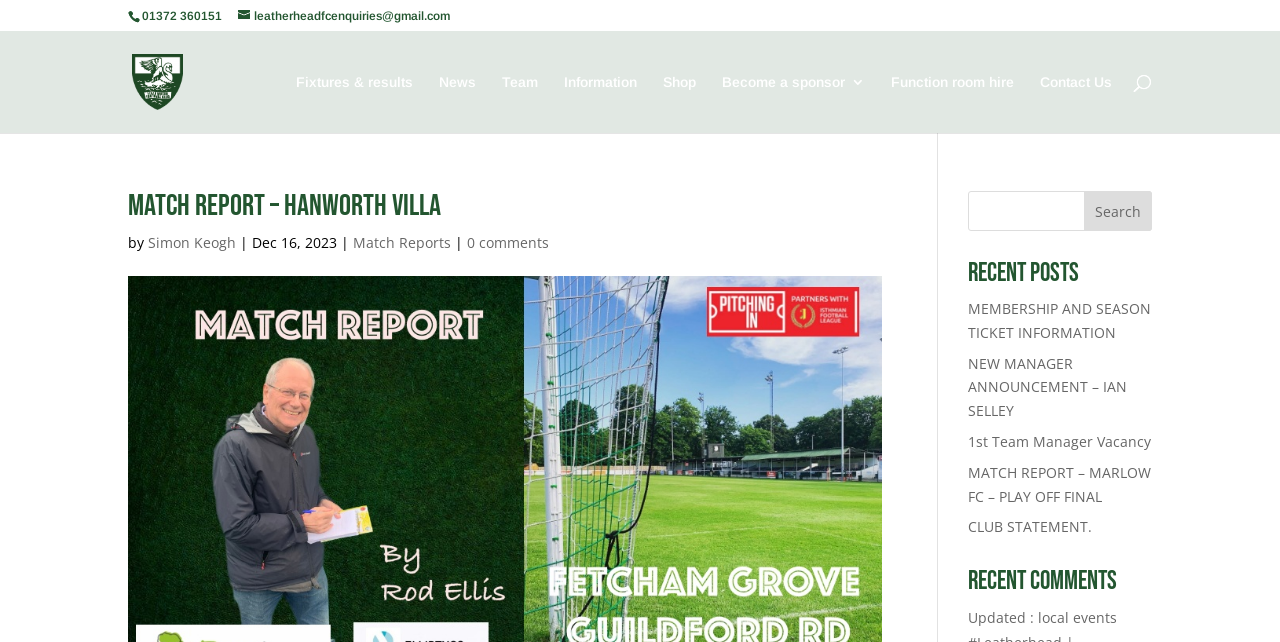Please find the bounding box coordinates of the element that you should click to achieve the following instruction: "Read the MATCH REPORT – HANWORTH VILLA article". The coordinates should be presented as four float numbers between 0 and 1: [left, top, right, bottom].

[0.1, 0.298, 0.689, 0.36]